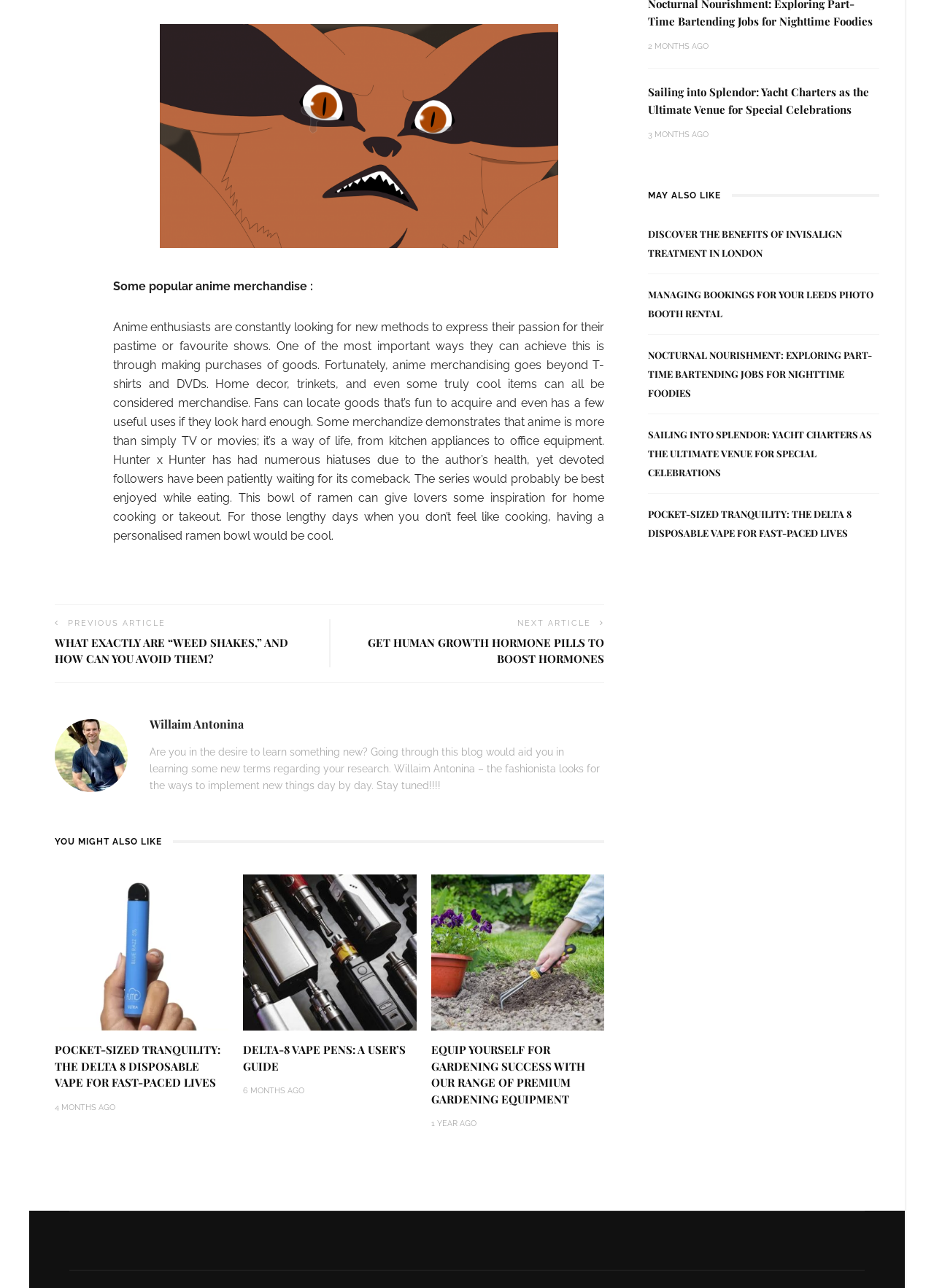Find and specify the bounding box coordinates that correspond to the clickable region for the instruction: "Discover the 'SAILING INTO SPLENDOR: YACHT CHARTERS AS THE ULTIMATE VENUE FOR SPECIAL CELEBRATIONS' article".

[0.694, 0.064, 0.941, 0.091]